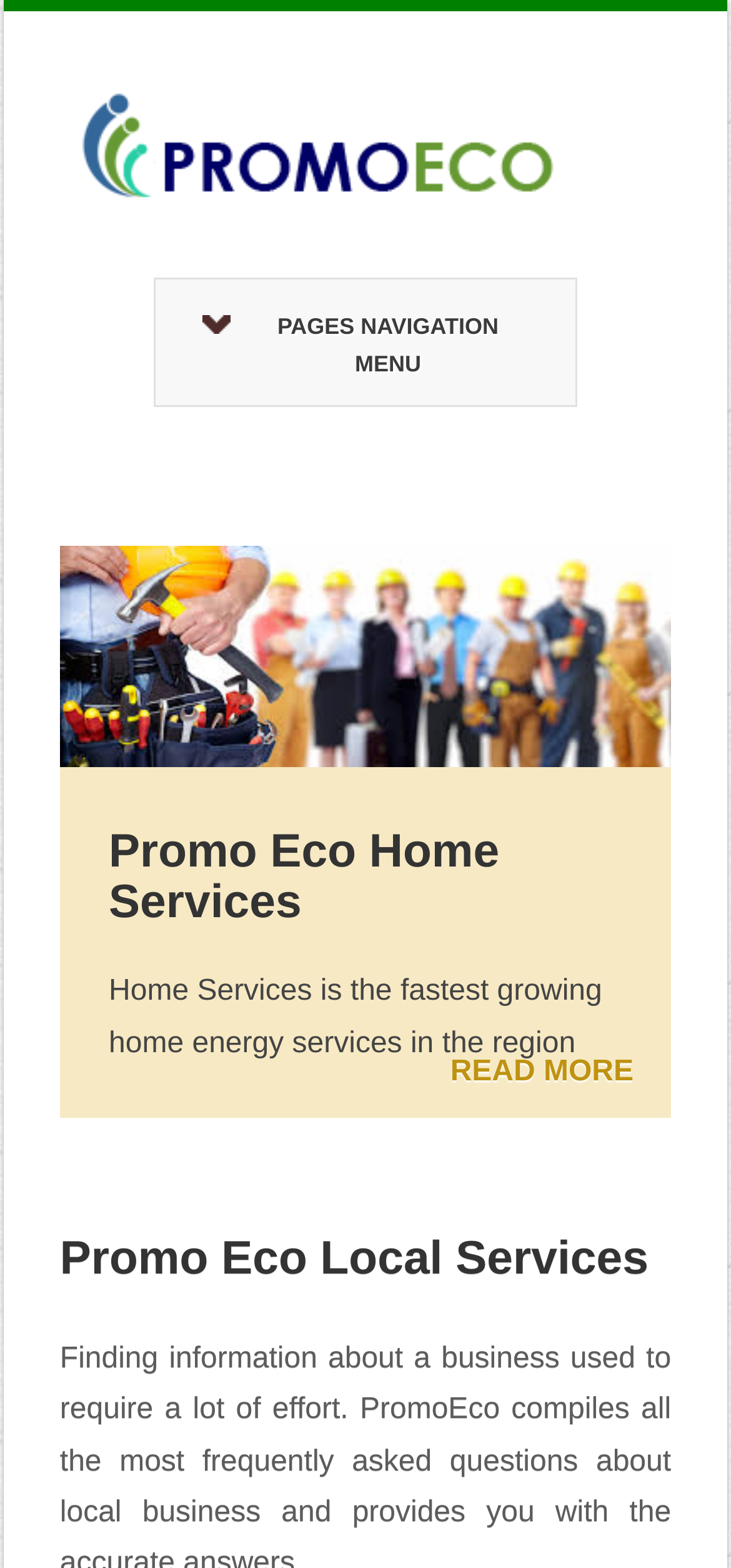How many sections are there on the webpage?
Using the visual information, answer the question in a single word or phrase.

At least 2